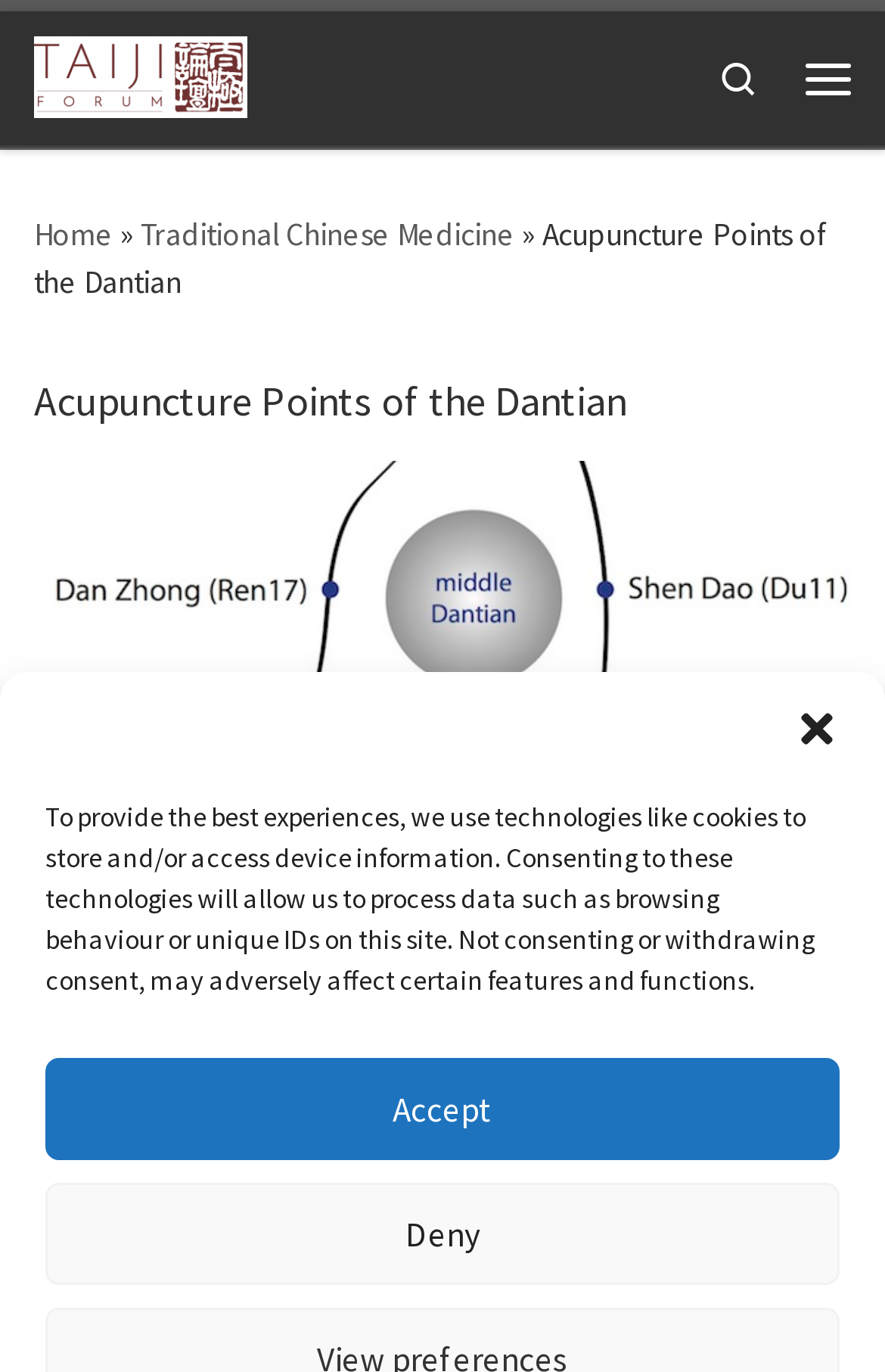Determine the bounding box coordinates of the area to click in order to meet this instruction: "go to home page".

[0.038, 0.156, 0.128, 0.185]